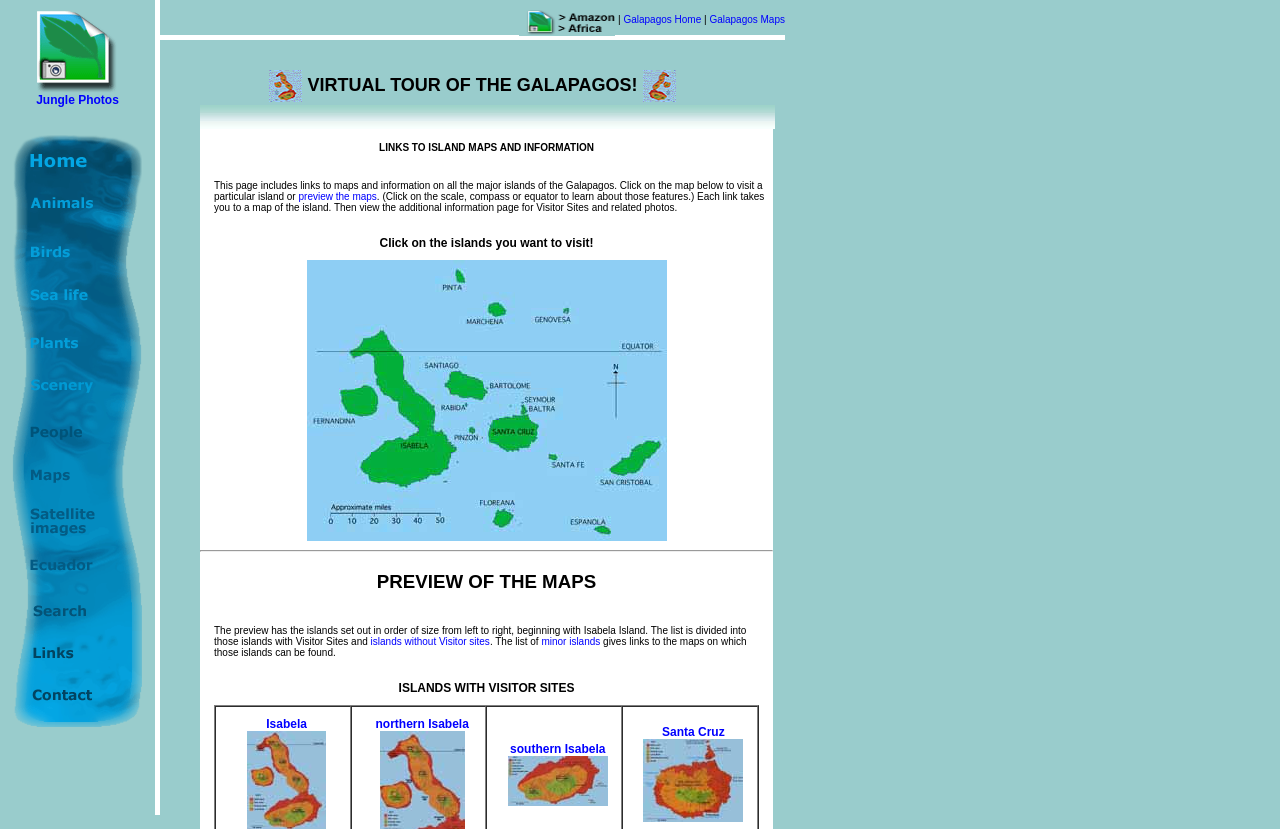Write an extensive caption that covers every aspect of the webpage.

This webpage is a virtual tour of the Galapagos Islands, providing maps and information about each island. At the top, there is a heading that reads "Galapagos modern maps VIRTUAL TOUR OF THE GALAPAGOS! Galapagos modern maps" with two images of modern maps on either side. Below this, there is a table with links to various pages, including "Jungle Photos Galapagos Home", "Galapagos Animals", "Galapagos Birds", and more, each with a corresponding image. 

Further down, there is a heading "LINKS TO ISLAND MAPS AND INFORMATION" followed by a paragraph of text explaining that the page includes links to maps and information on all the major islands of the Galapagos. Below this, there is a table with a single row containing a long paragraph of text that describes the content of the page.

Next, there is a heading "Click on the islands you want to visit!" followed by an image with the same text. Below this, there is a separator line, and then a heading "PREVIEW OF THE MAPS" followed by a table with a single row containing a paragraph of text that describes the preview of the maps.

Finally, there is a heading "ISLANDS WITH VISITOR SITES" followed by links to individual islands, including Isabela, with corresponding links to maps of each island.